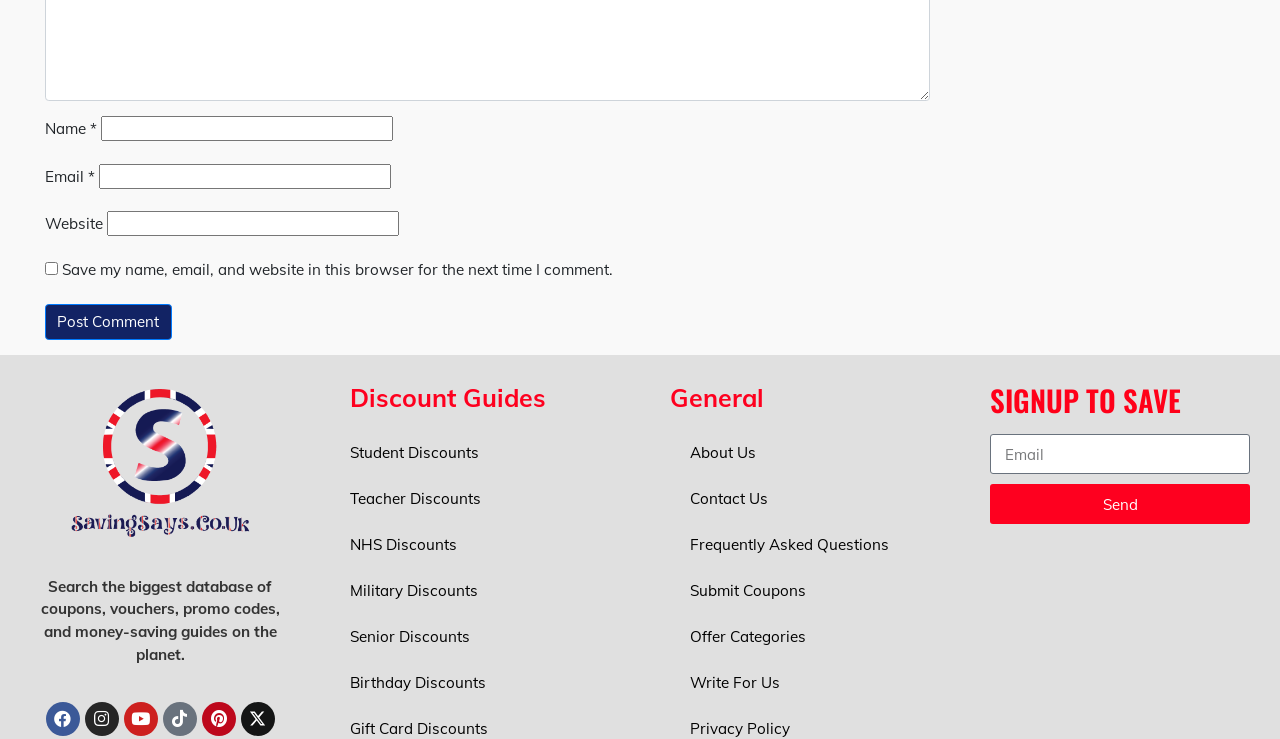What is the main topic of the website?
Examine the image and provide an in-depth answer to the question.

The webpage has a static text element that reads 'Search the biggest database of coupons, vouchers, promo codes, and money-saving guides on the planet.' This suggests that the main topic of the website is saving money through the use of coupons, vouchers, and promo codes.